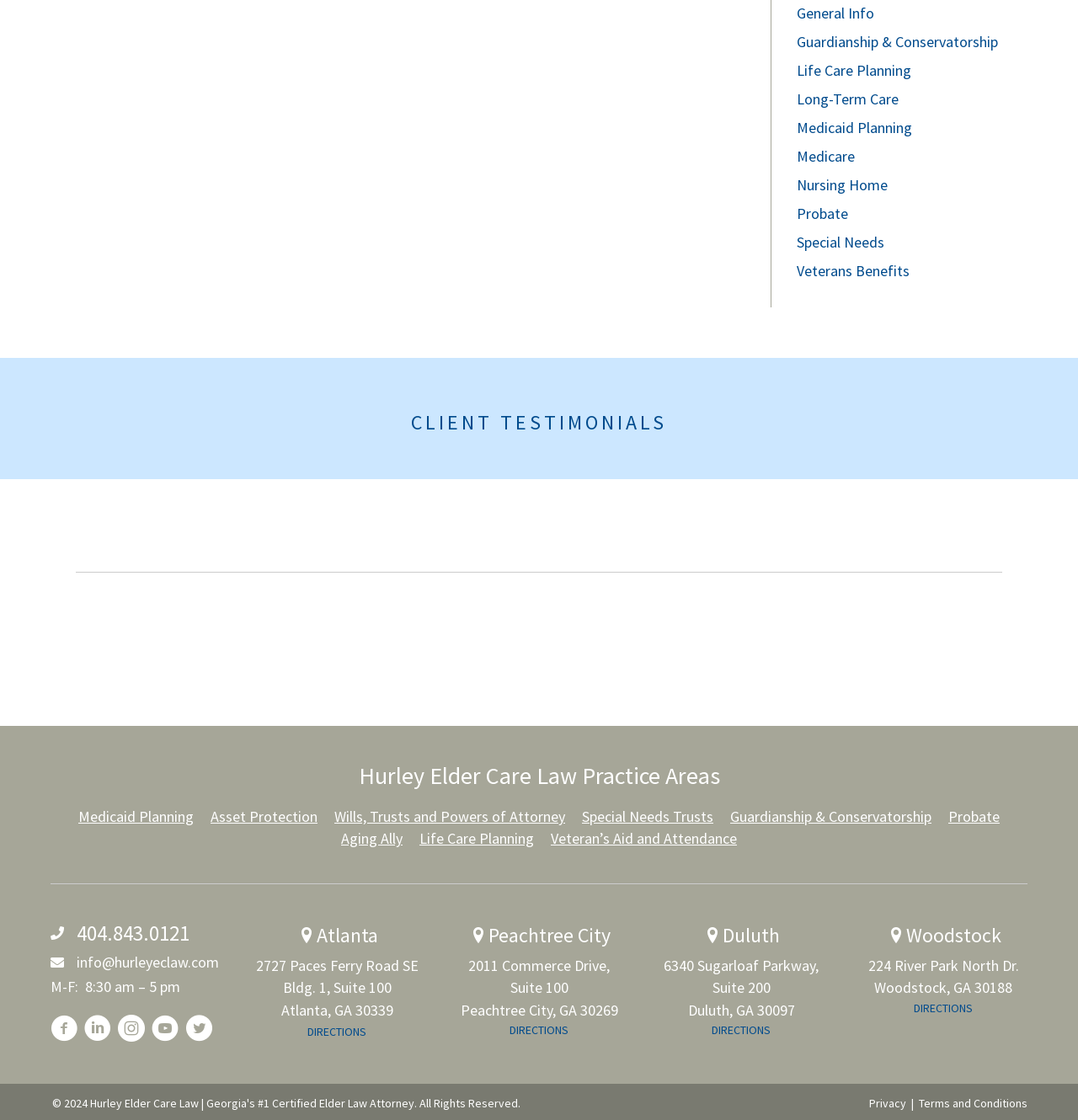Give a one-word or short-phrase answer to the following question: 
What is the name of the law practice?

Hurley Elder Care Law